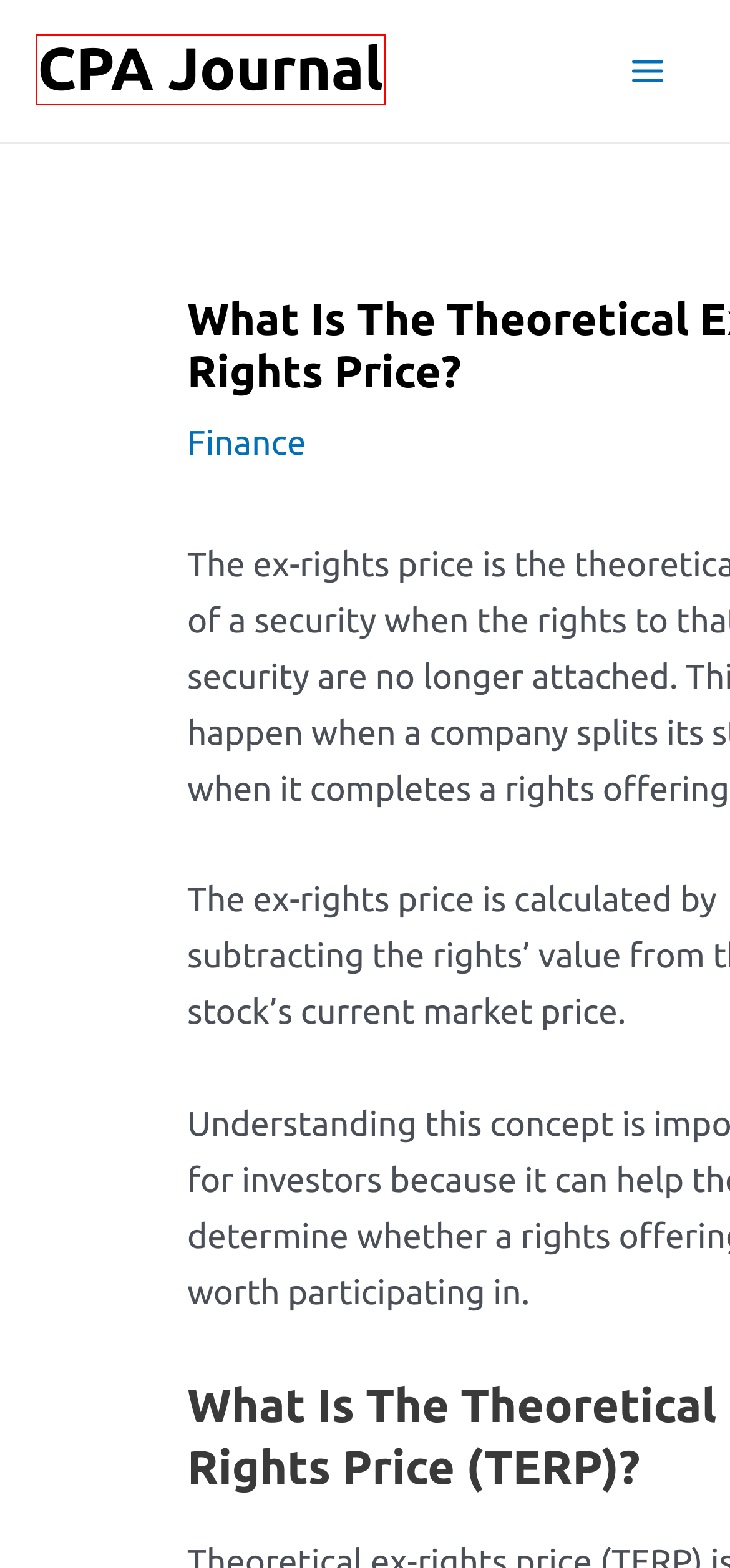You are presented with a screenshot of a webpage containing a red bounding box around an element. Determine which webpage description best describes the new webpage after clicking on the highlighted element. Here are the candidates:
A. What is Return On Net Operating Assets (RNOA)? - CPA Journal
B. CarMax Value Chain Analysis 2022 - CPA Journal
C. Does google store financing affect credit scores? - CPA Journal
D. How to Calculate Modified Internal Rate of Return (MIRR)? - CPA Journal
E. A Guide to Bond Retirement Investing - CPA Journal
F. What is the Amortization of Prepaid Expenses, and How Do You Account For It? - CPA Journal
G. Finance Archives - CPA Journal
H. CPA Journal -

H